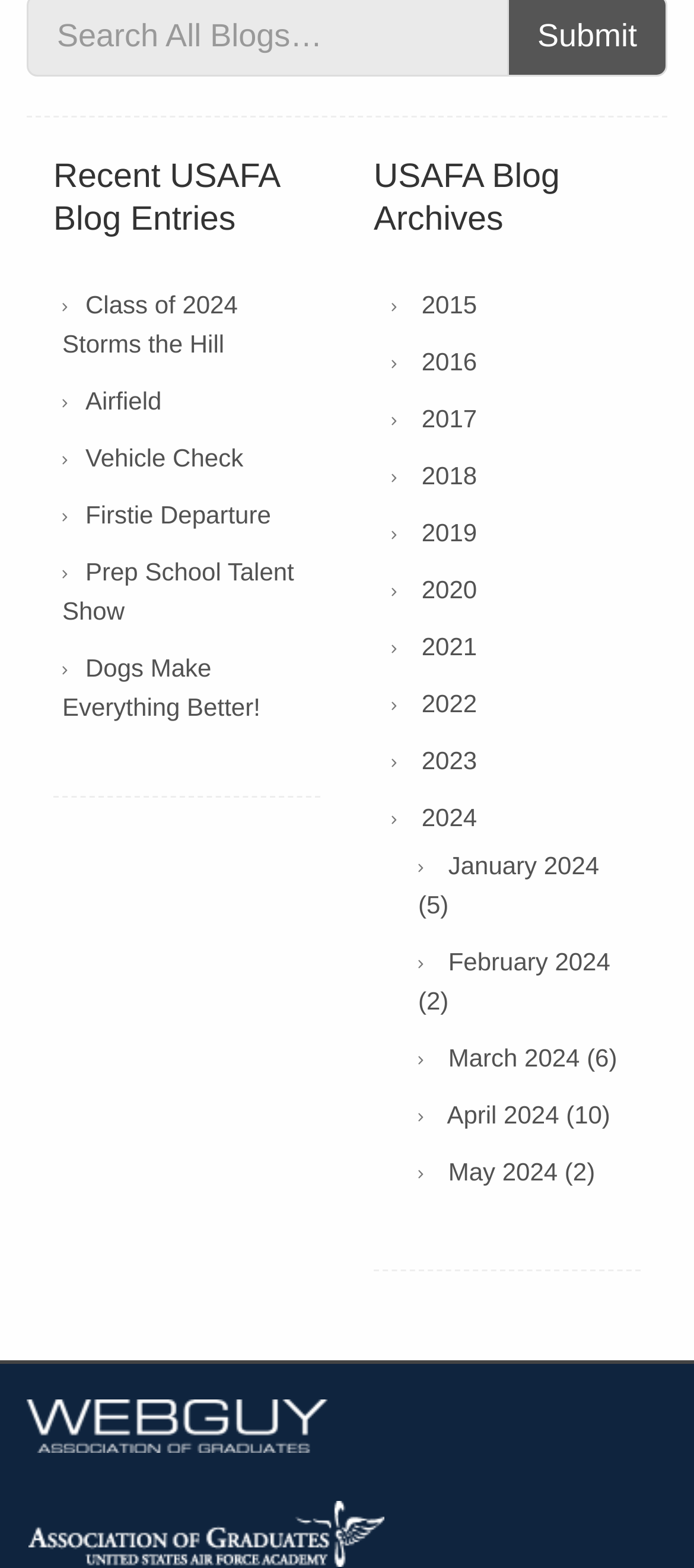Please predict the bounding box coordinates (top-left x, top-left y, bottom-right x, bottom-right y) for the UI element in the screenshot that fits the description: Firstie Departure

[0.123, 0.319, 0.39, 0.337]